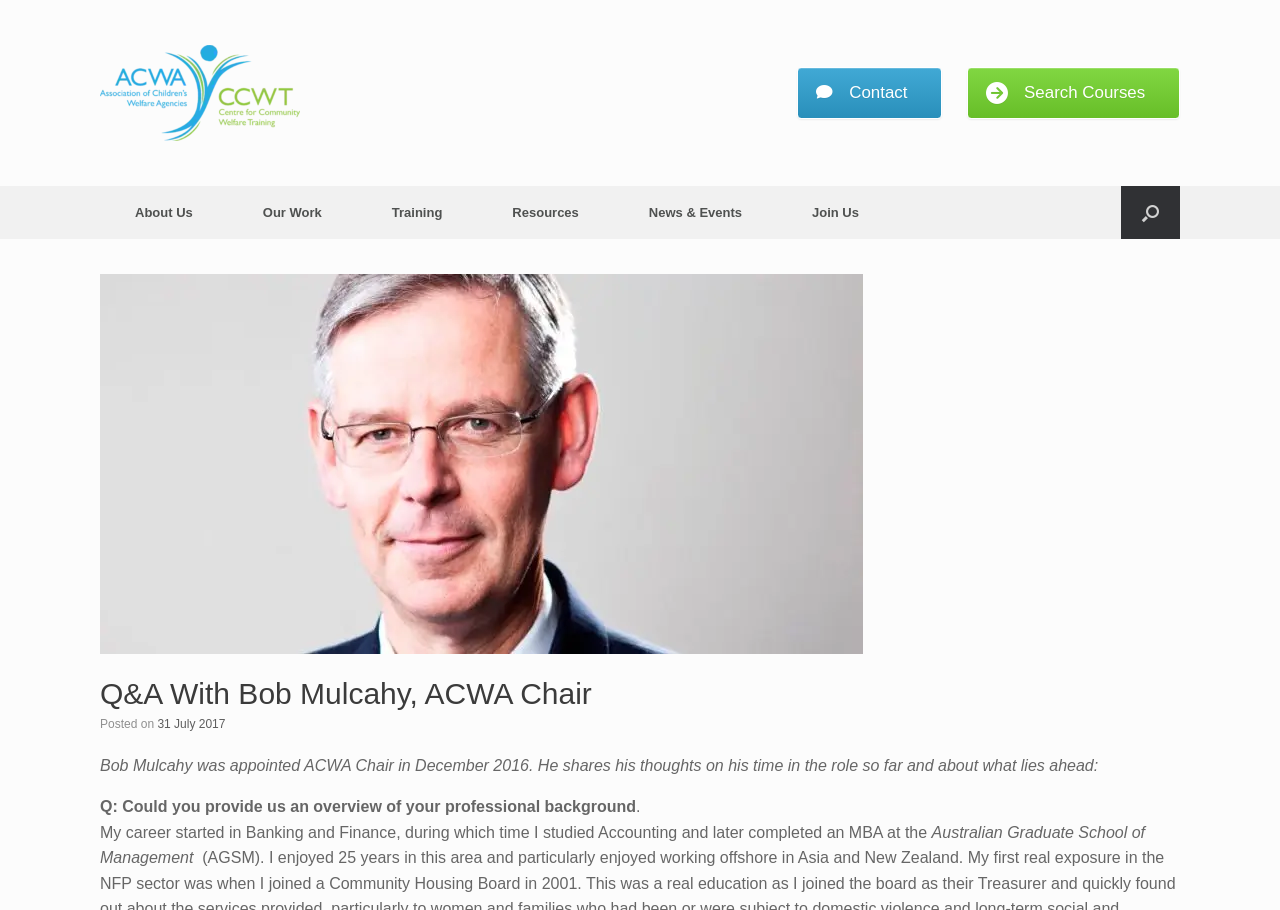Can you identify the bounding box coordinates of the clickable region needed to carry out this instruction: 'Search for courses'? The coordinates should be four float numbers within the range of 0 to 1, stated as [left, top, right, bottom].

[0.756, 0.073, 0.922, 0.131]